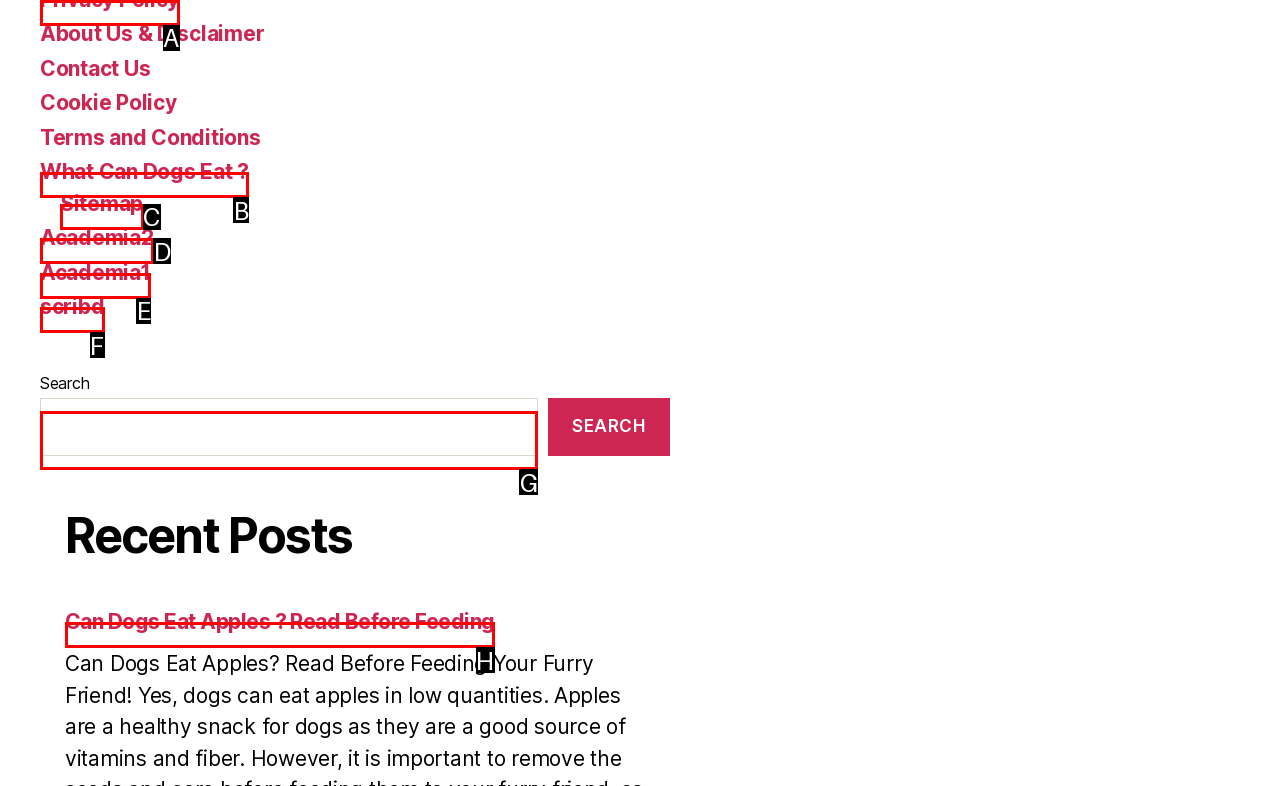Identify the bounding box that corresponds to: scribd
Respond with the letter of the correct option from the provided choices.

F